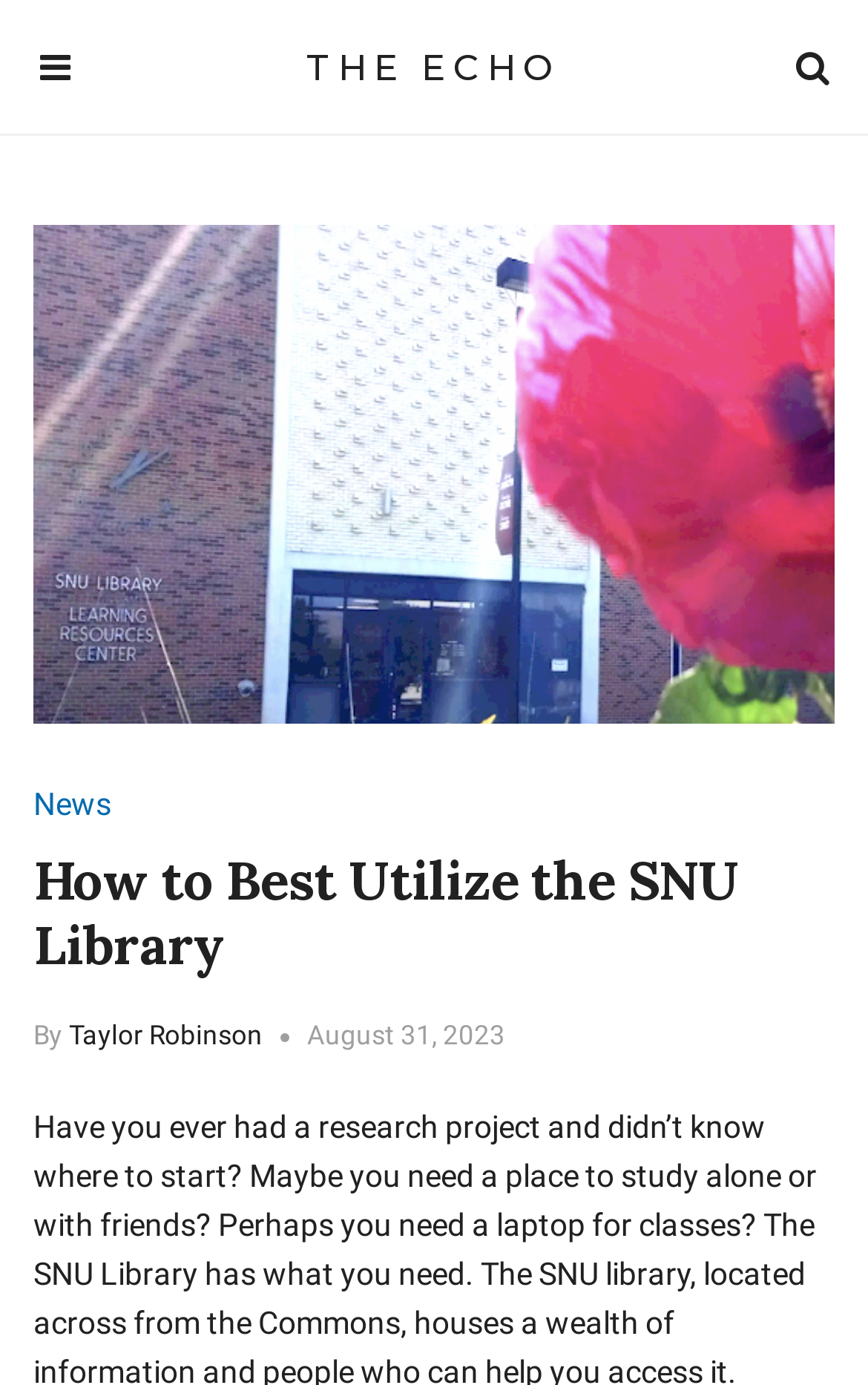Answer the question using only one word or a concise phrase: What is above the article's title?

An image